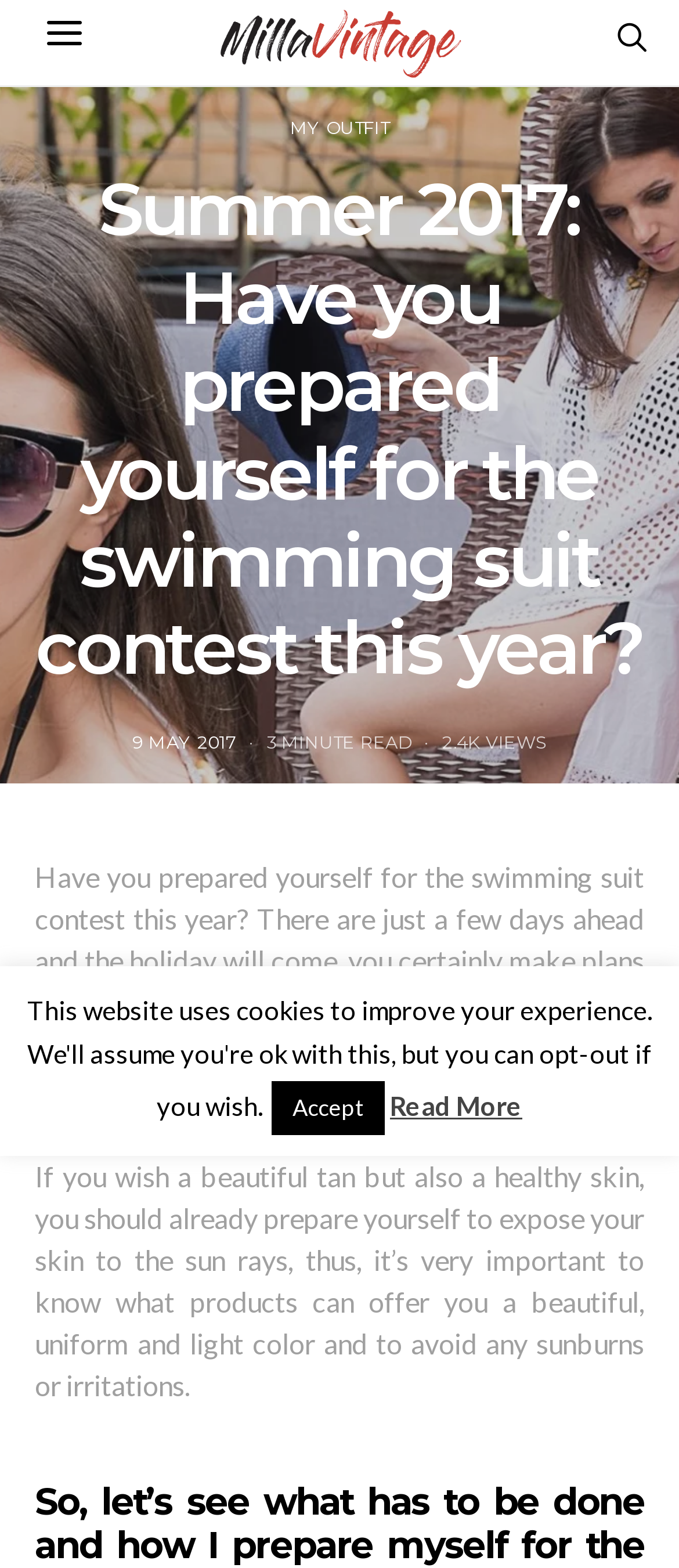With reference to the screenshot, provide a detailed response to the question below:
What is the name of the website?

I found the name of the website by looking at the image element with the text 'Millavintage' which is located at the top of the page.